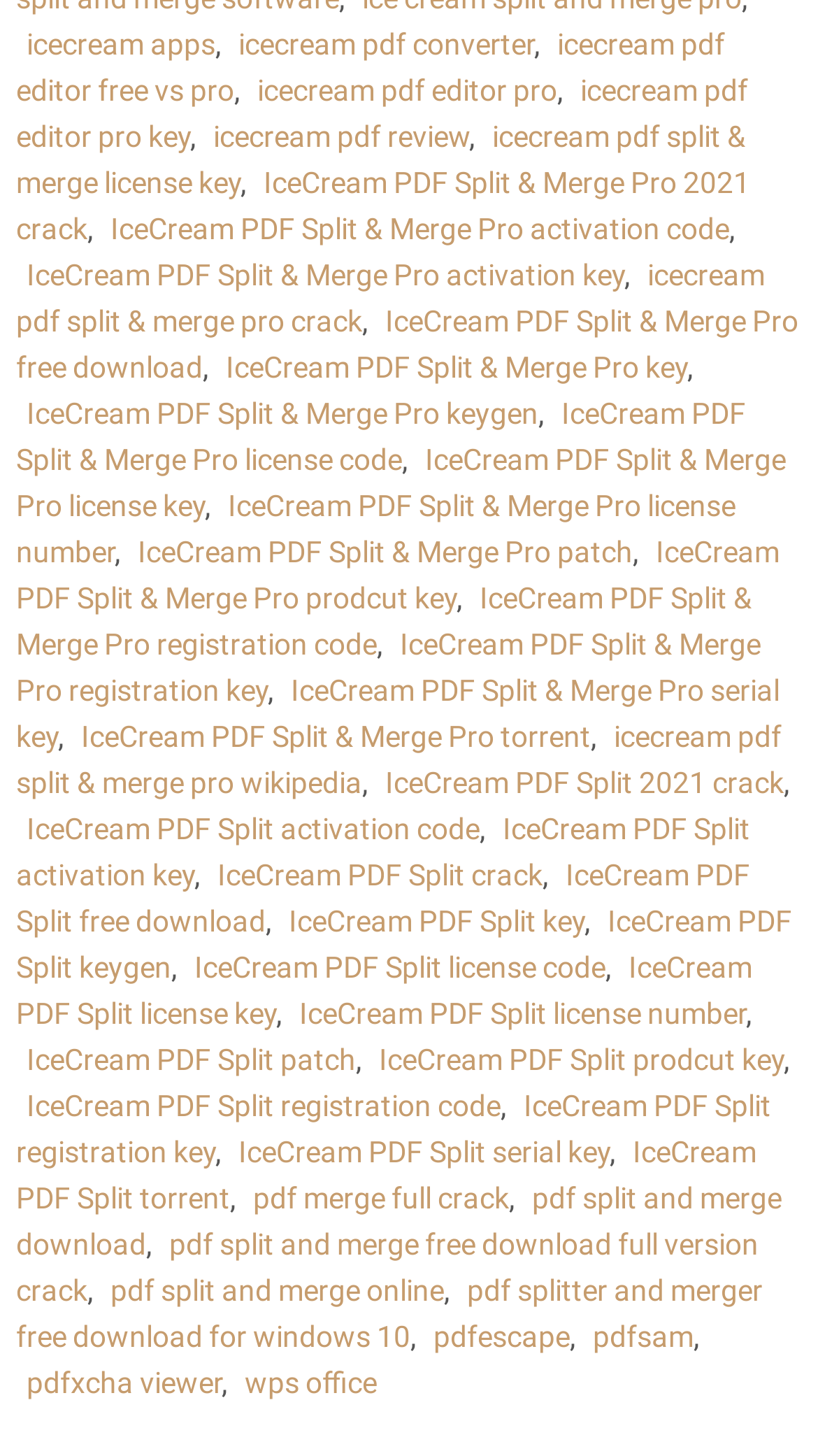Find the bounding box coordinates for the area that must be clicked to perform this action: "go to icecream pdf editor free vs pro".

[0.02, 0.019, 0.887, 0.073]